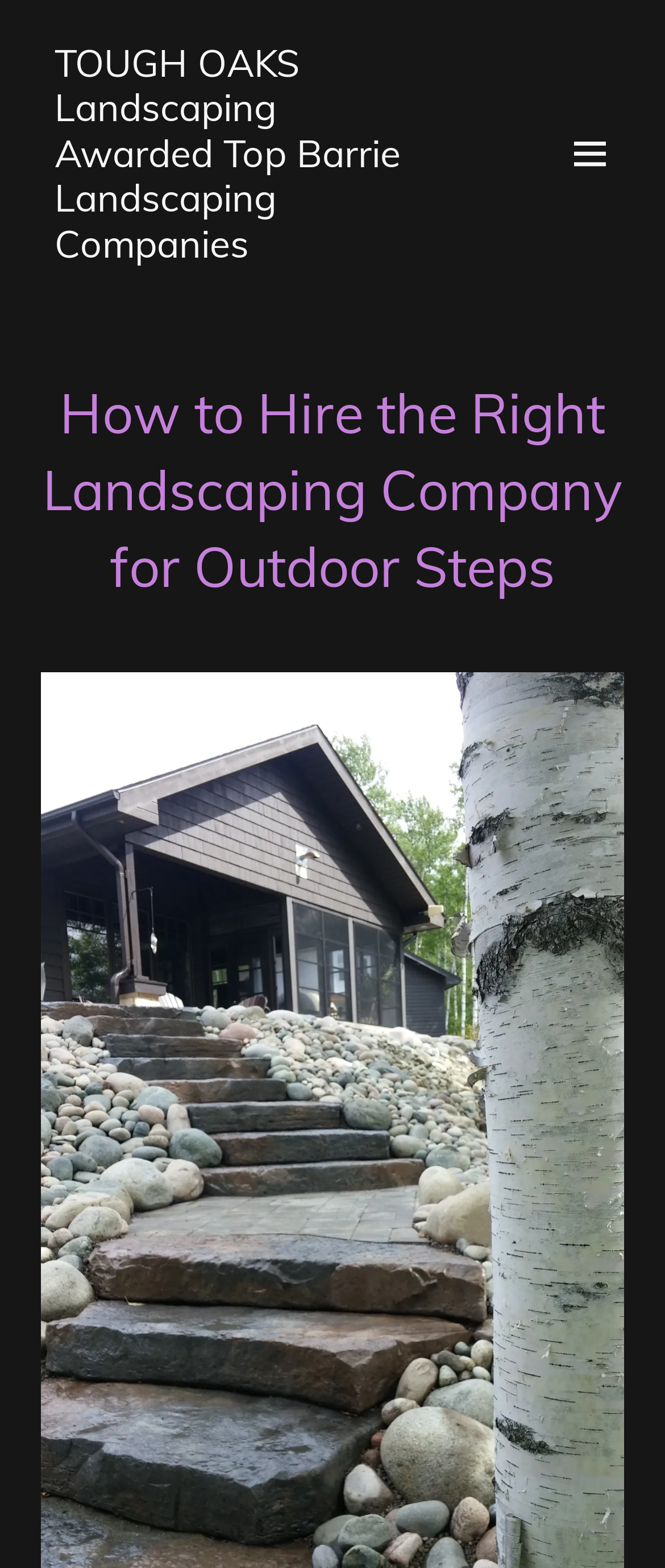Review the image closely and give a comprehensive answer to the question: What is the purpose of the button with a hamburger icon?

The button with a hamburger icon is a site navigation button, as indicated by its description 'Hamburger Site Navigation Icon' and its property 'hasPopup: menu'.